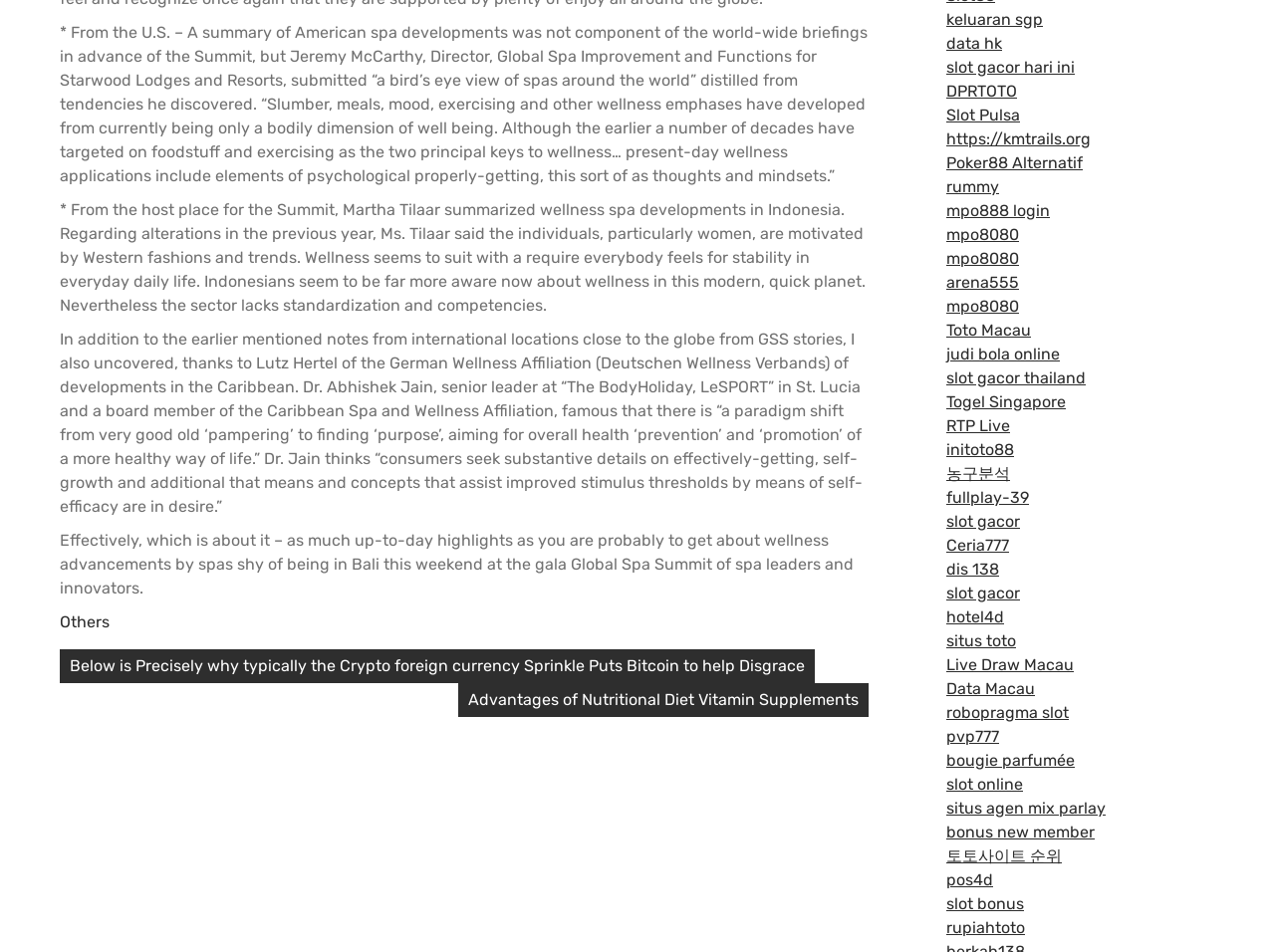Using the element description: "Live Draw Macau", determine the bounding box coordinates. The coordinates should be in the format [left, top, right, bottom], with values between 0 and 1.

[0.742, 0.688, 0.842, 0.708]